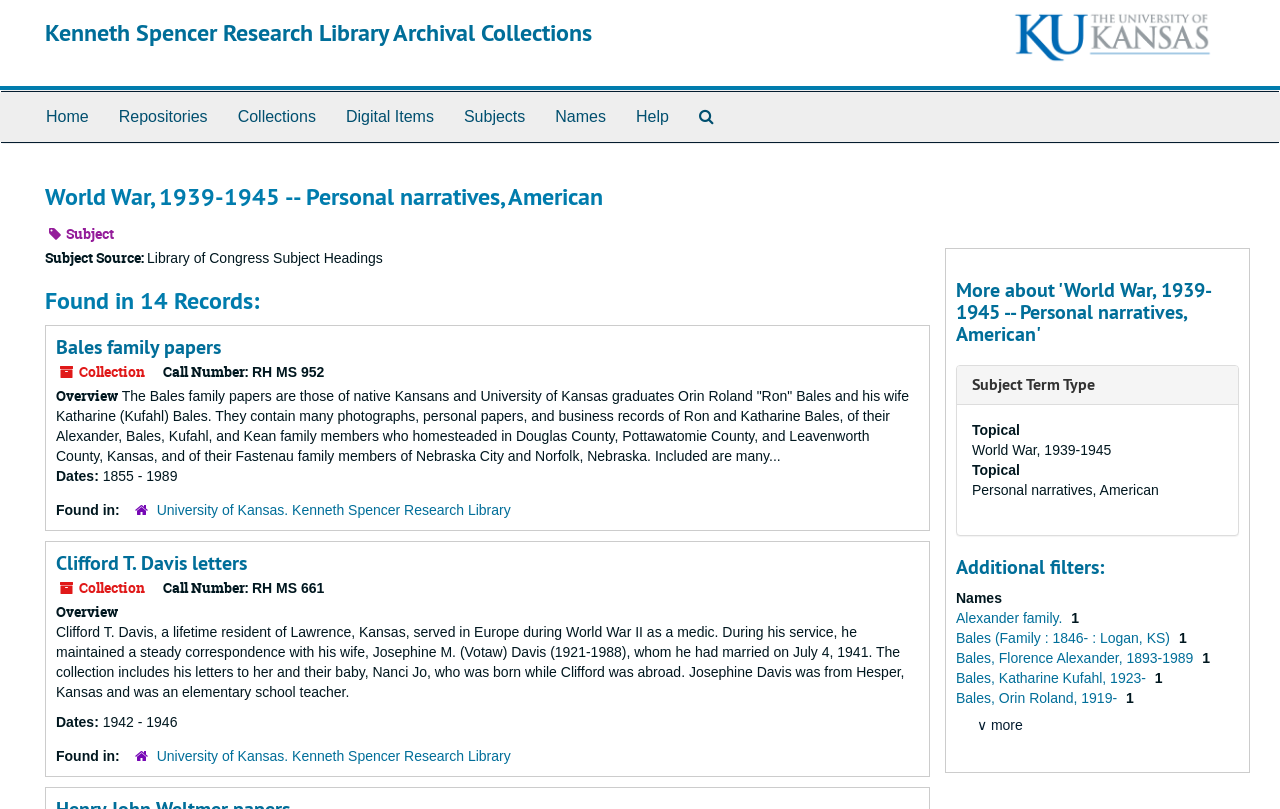What is the subject term type for 'World War, 1939-1945'?
Could you give a comprehensive explanation in response to this question?

The subject term type for 'World War, 1939-1945' can be found in the description list element with the text 'Topical' and 'World War, 1939-1945' on the webpage.